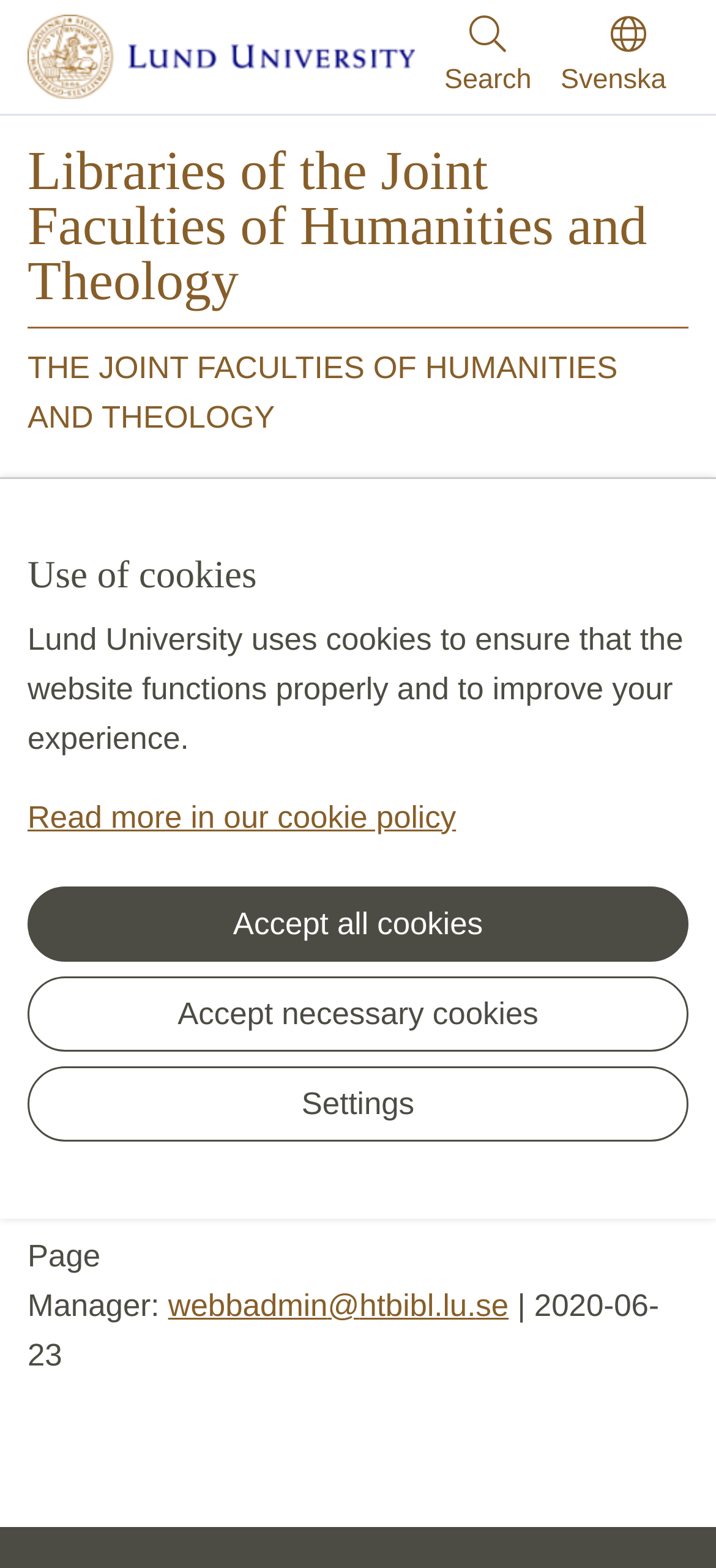Identify the bounding box coordinates of the section that should be clicked to achieve the task described: "Show the menu".

[0.021, 0.301, 0.766, 0.35]